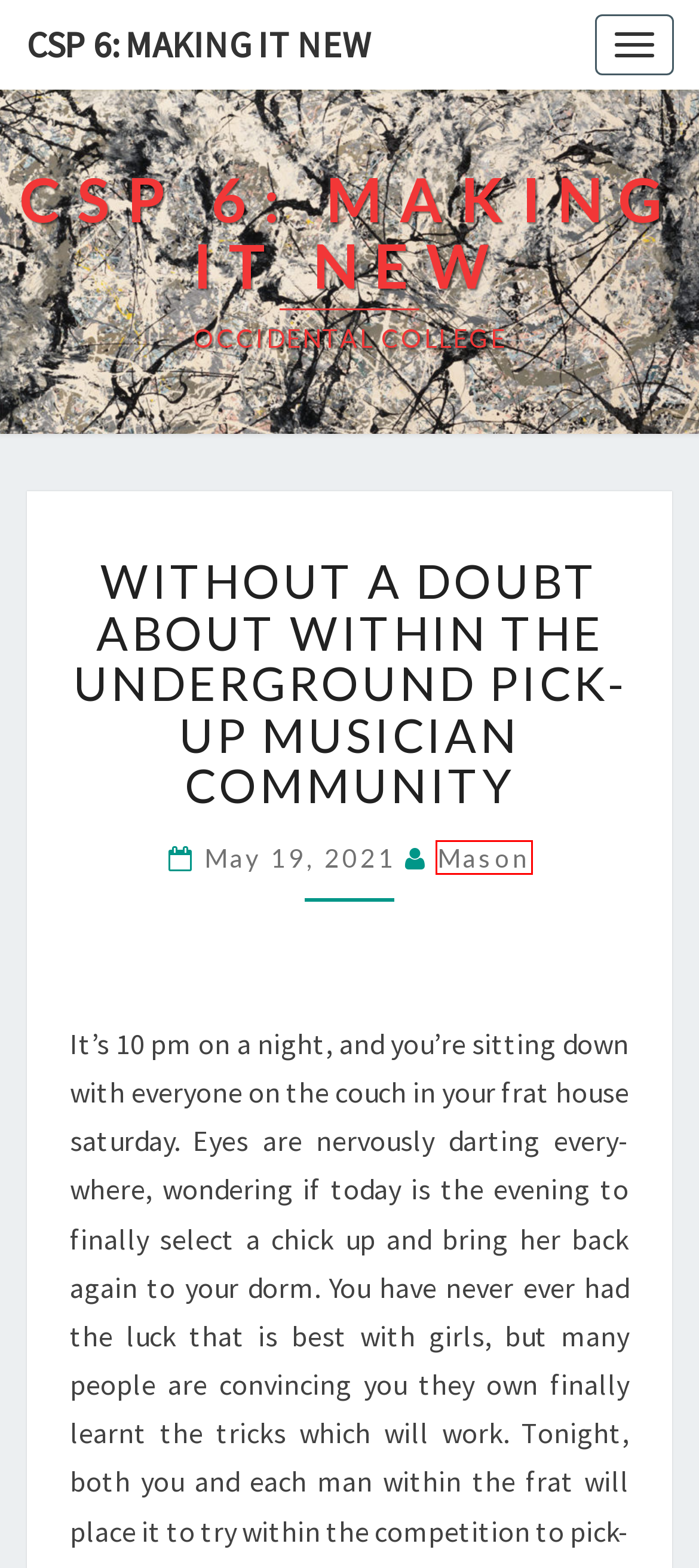Provided is a screenshot of a webpage with a red bounding box around an element. Select the most accurate webpage description for the page that appears after clicking the highlighted element. Here are the candidates:
A. Pierrot Lunaire – Arnold Schoenberg (1921) – CSP 6: Making It New
B. Mason – CSP 6: Making It New
C. January 2021 – CSP 6: Making It New
D. Write That Essay – CSP 6: Making It New
E. November 2023 – CSP 6: Making It New
F. August 2022 – CSP 6: Making It New
G. CSP 6: Making It New – OCCIDENTAL COLLEGE
H. Special Collections – CSP 6: Making It New

B